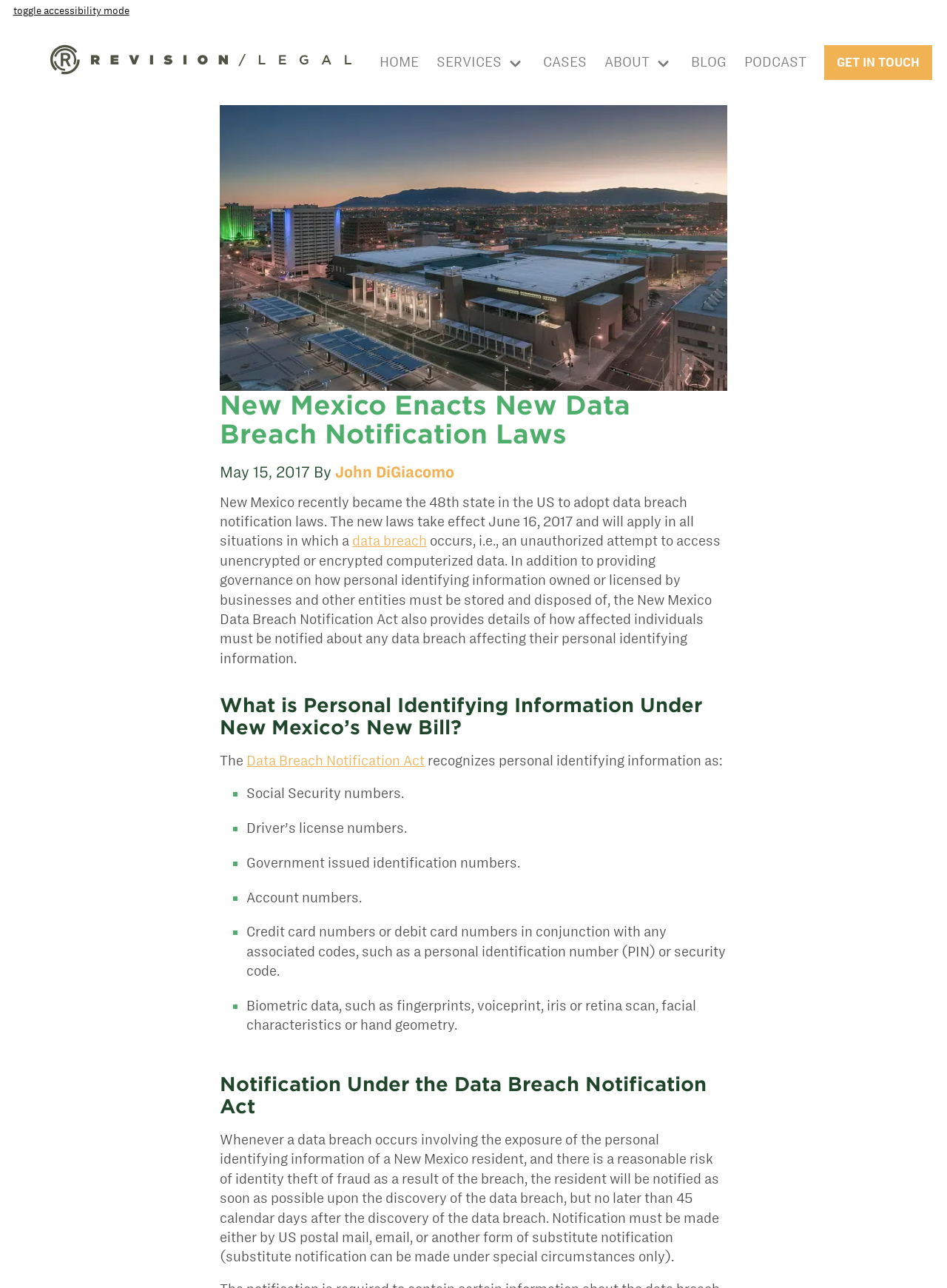Please reply to the following question using a single word or phrase: 
What is the title of the webpage?

New Mexico Data Breach Notification Laws